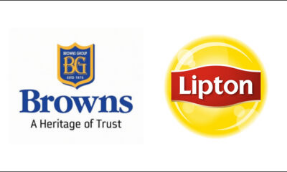Generate a detailed explanation of the scene depicted in the image.

The image features the logos of Browns and Lipton, two well-known brands. On the left, the Browns logo is prominently displayed, featuring the text "Browns" with the tagline "A Heritage of Trust," which emphasizes the brand's long-standing reputation and reliability in its respective industry. The logo is set against a blue shield background, symbolizing strength and heritage. 

On the right, the Lipton logo is showcased in vibrant yellow, encapsulating a friendly and inviting feel. The bold red banner across the center of the logo prominently features the name "Lipton," recognized globally for its tea products. This combination of both logos signifies a collaboration or association between the two brands, highlighting their commitment to quality and trust in the food and beverage market.